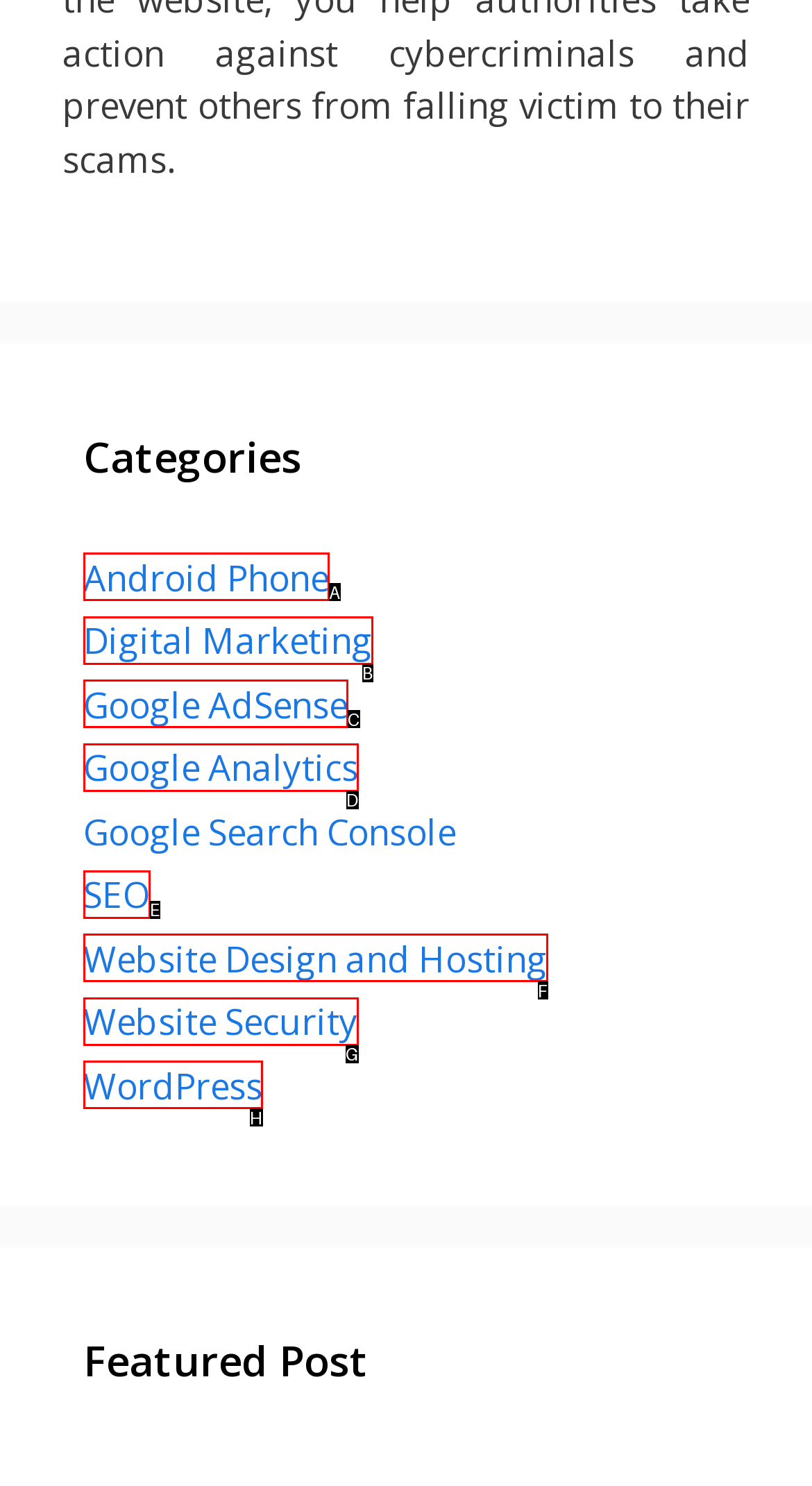Match the element description to one of the options: SEO
Respond with the corresponding option's letter.

E